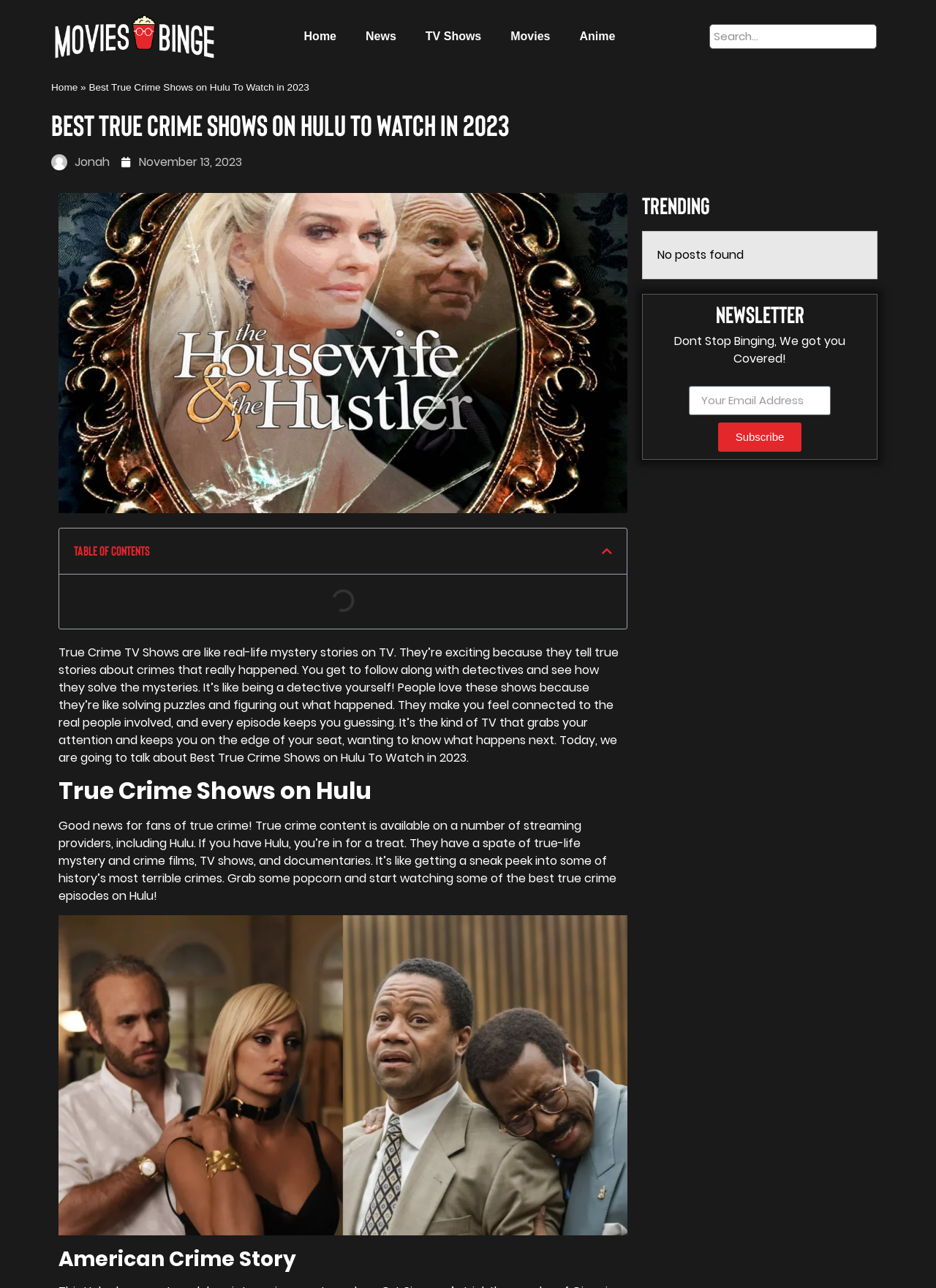Determine the bounding box coordinates for the element that should be clicked to follow this instruction: "view My account". The coordinates should be given as four float numbers between 0 and 1, in the format [left, top, right, bottom].

None